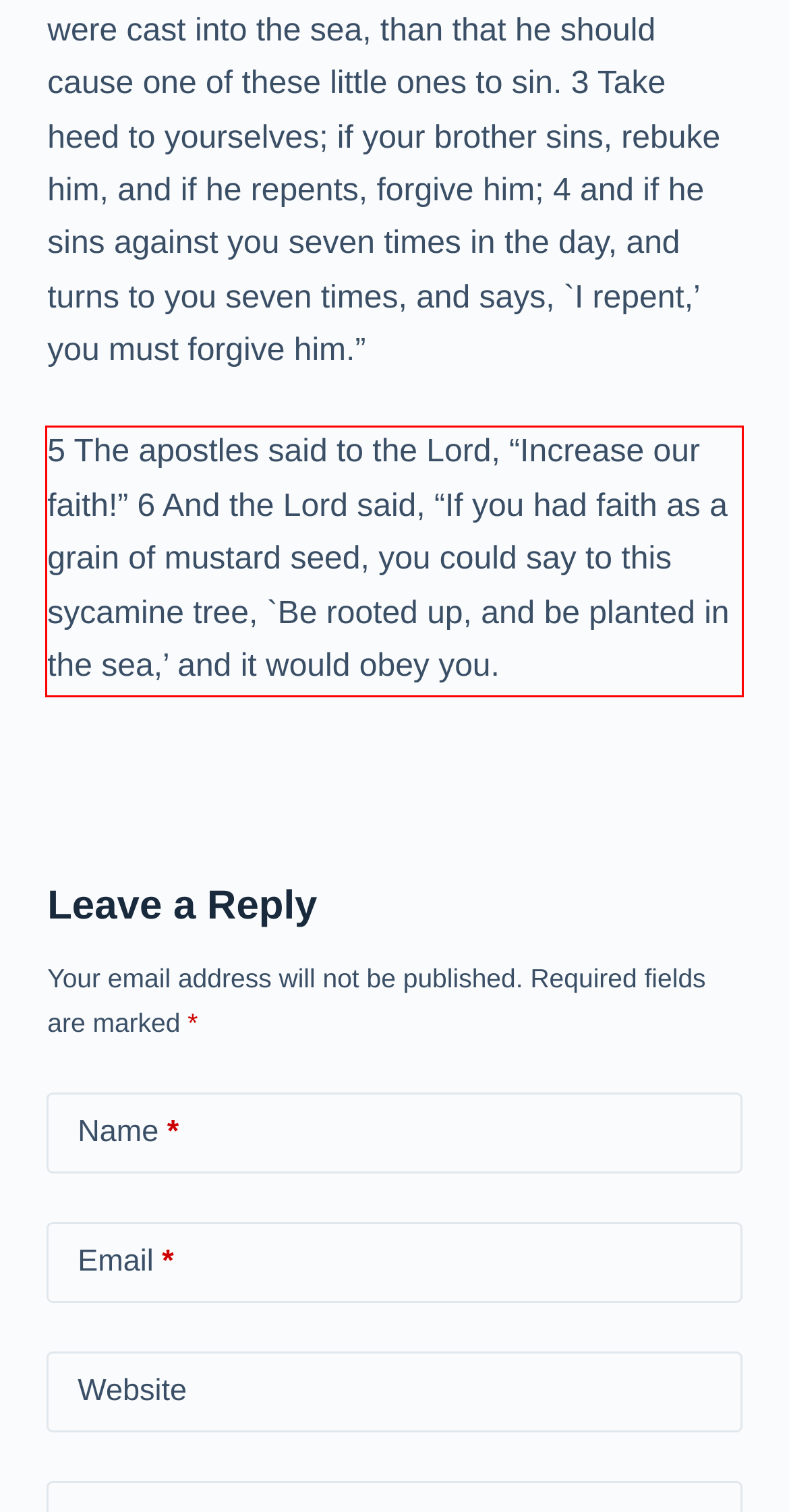Given a screenshot of a webpage, identify the red bounding box and perform OCR to recognize the text within that box.

5 The apostles said to the Lord, “Increase our faith!” 6 And the Lord said, “If you had faith as a grain of mustard seed, you could say to this sycamine tree, `Be rooted up, and be planted in the sea,’ and it would obey you.